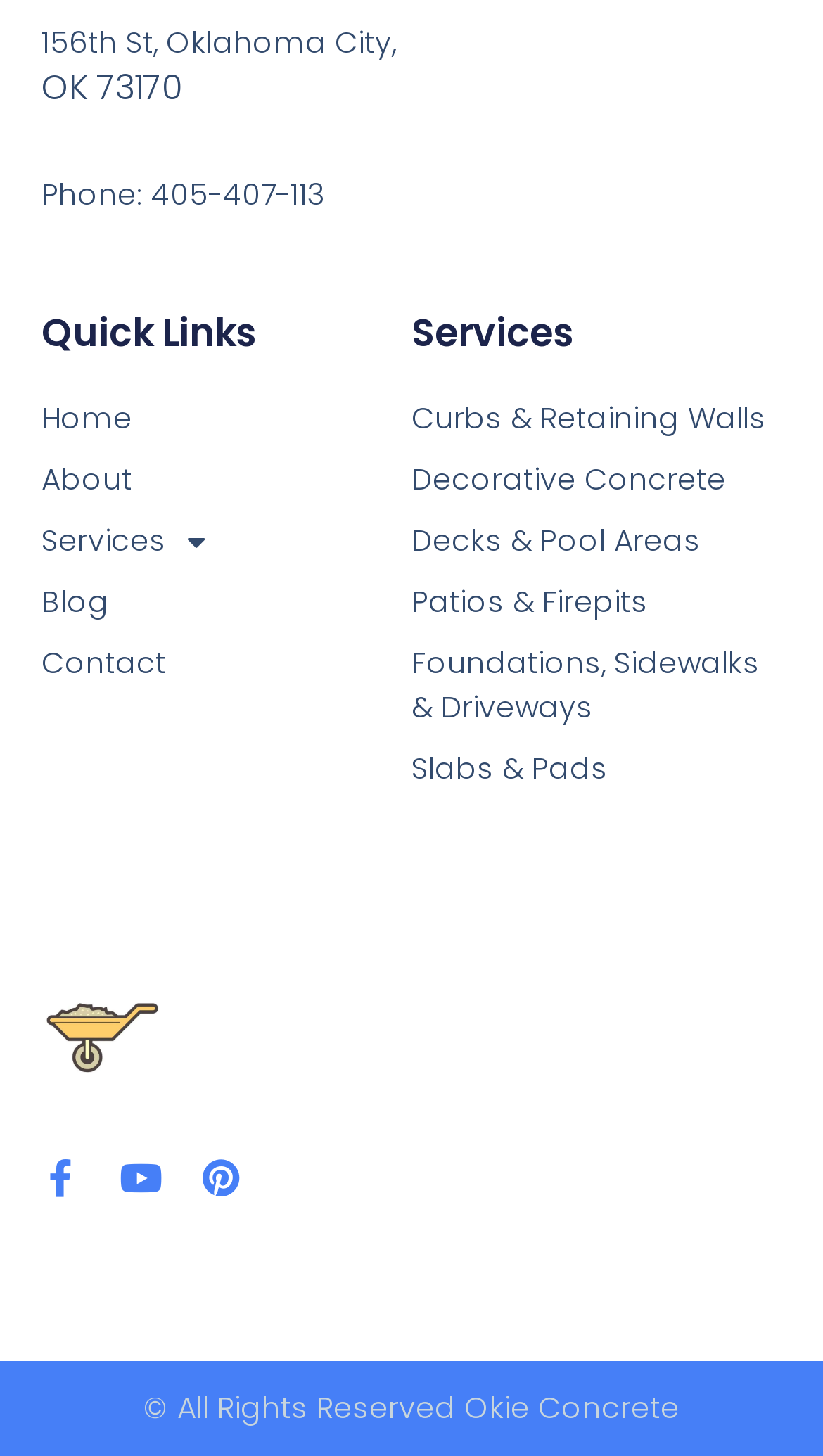Please answer the following question using a single word or phrase: 
What is the city and state listed?

Oklahoma City, OK